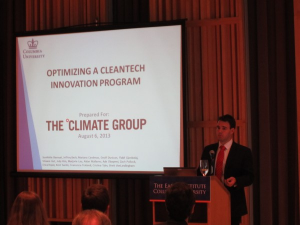Detail all significant aspects of the image you see.

The image captures a speaker presenting at an event held on August 6, 2013, associated with Columbia University. The presentation is titled "Optimizing a Cleantech Innovation Program," and it is prepared for a group identified as "The Climate Group." The speaker, dressed in formal attire, stands at a podium, gesturing while engaging with the audience. Behind him is a large screen displaying the presentation details. The setting appears academic and professional, likely within a conference room that emphasizes sustainability and innovation in environmental practices. This presentation is part of a collaborative effort by students from the Master of Science in Sustainability Management program, aimed at addressing sustainability management issues through practical solutions for real-world clients.